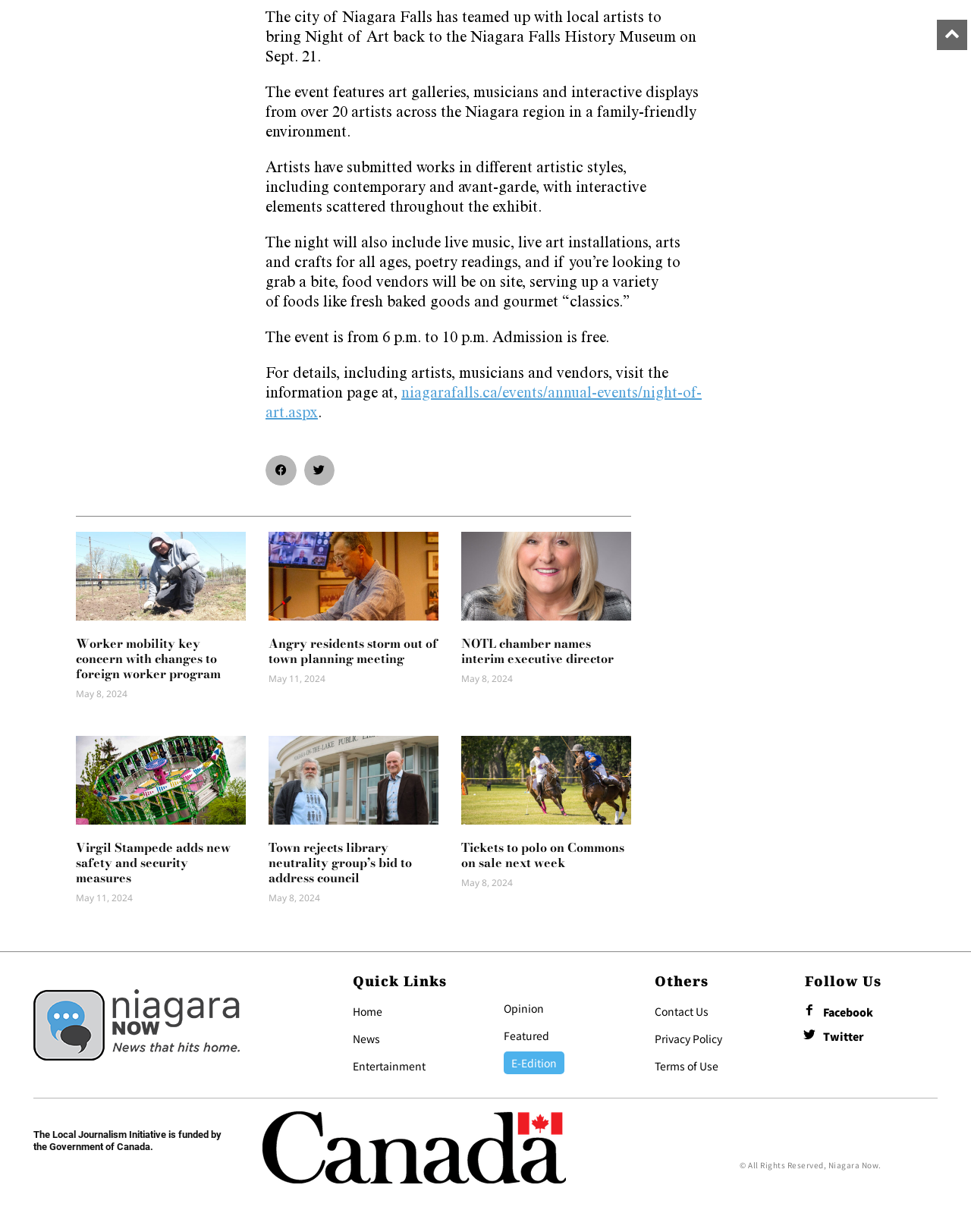Based on the image, provide a detailed response to the question:
What is the event featured on the webpage?

The webpage features an event called Night of Art, which is described in the first few paragraphs of text. The event is taking place at the Niagara Falls History Museum on September 21 and features art galleries, musicians, and interactive displays.